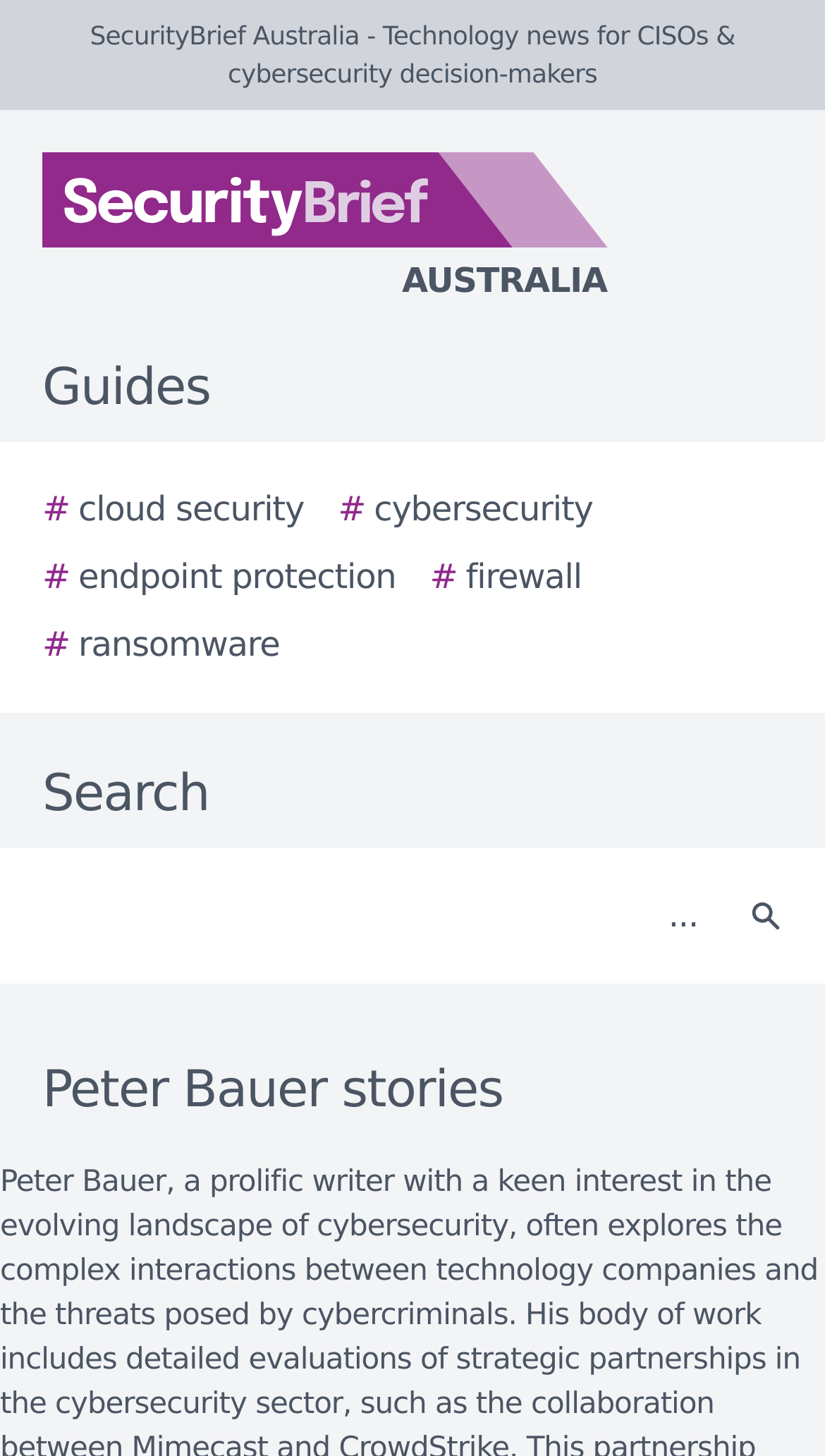Summarize the webpage in an elaborate manner.

The webpage is a list of stories by Peter Bauer on SecurityBrief Australia, a technology news website for CISOs and cybersecurity decision-makers. At the top left of the page, there is a logo of SecurityBrief Australia, accompanied by a link to the website's homepage. 

Below the logo, there is a horizontal menu with several links to guides on various topics, including cloud security, cybersecurity, endpoint protection, firewall, and ransomware. 

To the right of the menu, there is a search bar with a text box and a search button. The search button has a small icon. 

Further down the page, there is a heading that reads "Peter Bauer stories", which suggests that the page lists articles or stories written by Peter Bauer.